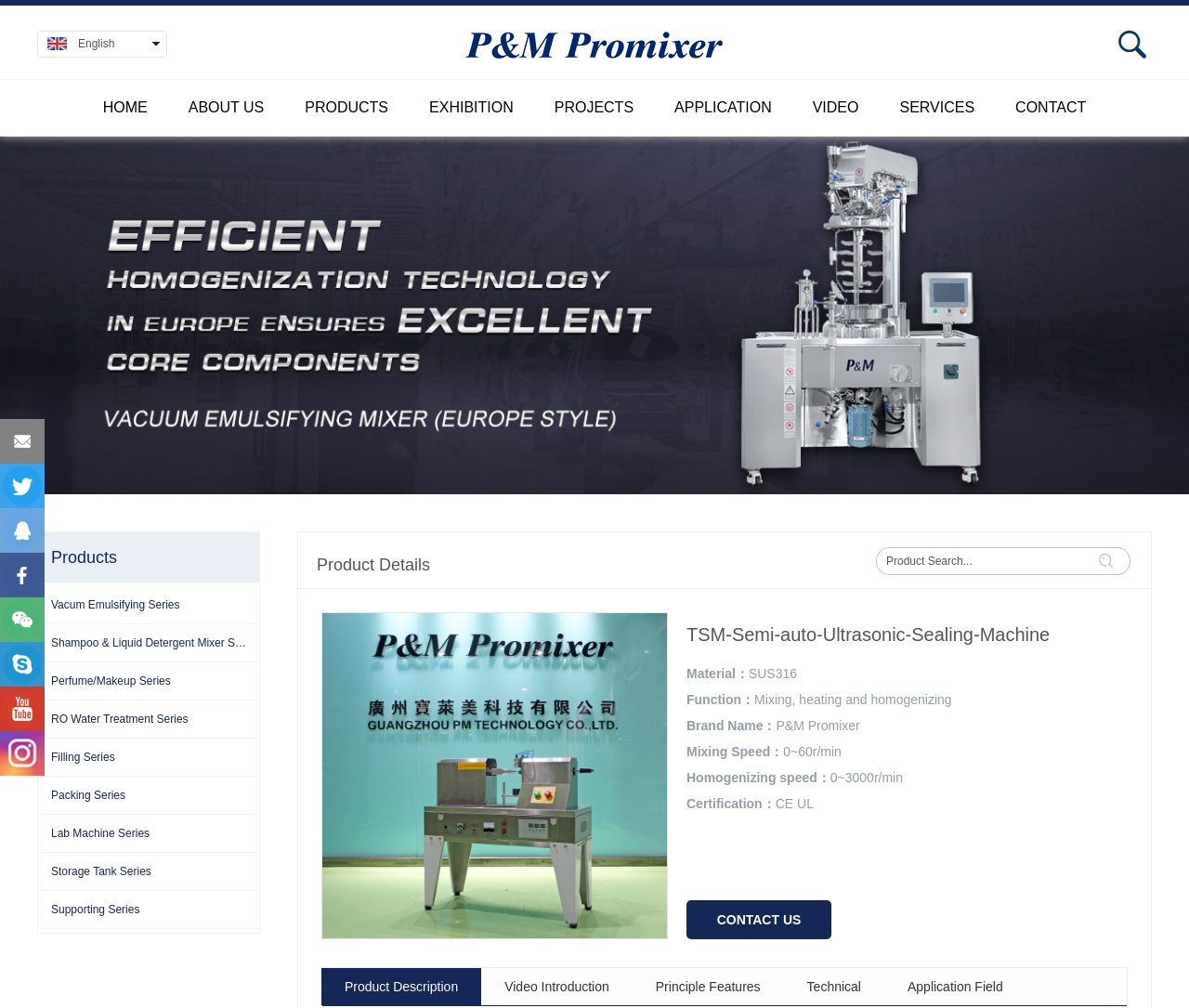Craft a detailed narrative of the webpage's structure and content.

This webpage is about Guangzhou PM Technology Co., Ltd., a company that specializes in manufacturing and selling various machines and equipment. 

At the top left corner, there are two language options, "English" and "中文", which allow users to switch between languages. Next to them, there is a "GO" button. 

On the top navigation bar, there are several links, including "HOME", "ABOUT US", "PRODUCTS", "EXHIBITION", "PROJECTS", "APPLICATION", "VIDEO", "SERVICES", and "CONTACT". 

Below the navigation bar, there is a large banner image that spans across the entire width of the page. 

On the left side of the page, there is a menu with several links, including "Vacum Emulsifying Series", "Shampoo & Liquid Detergent Mixer Series", "Perfume/Makeup Series", and others, which are all related to the company's products. 

In the main content area, there is a heading that reads "TSM-Semi-auto-Ultrasonic-Sealing-Machine", which is likely the title of the product being showcased. Below the heading, there is a link to "CONTACT US". 

There are also several static text elements, including "Product Description", "Video Introduction", "Principle Features", "Technical", and "Application Field", which provide more information about the product. 

On the right side of the page, there is a search box with a placeholder text "Product Search...". 

At the bottom of the page, there are several social media links, including "Email", "Twitter", "QQ", "Facebook", "Wechat", "Skype", "Youtube", and "Instagram", which allow users to connect with the company on various platforms.